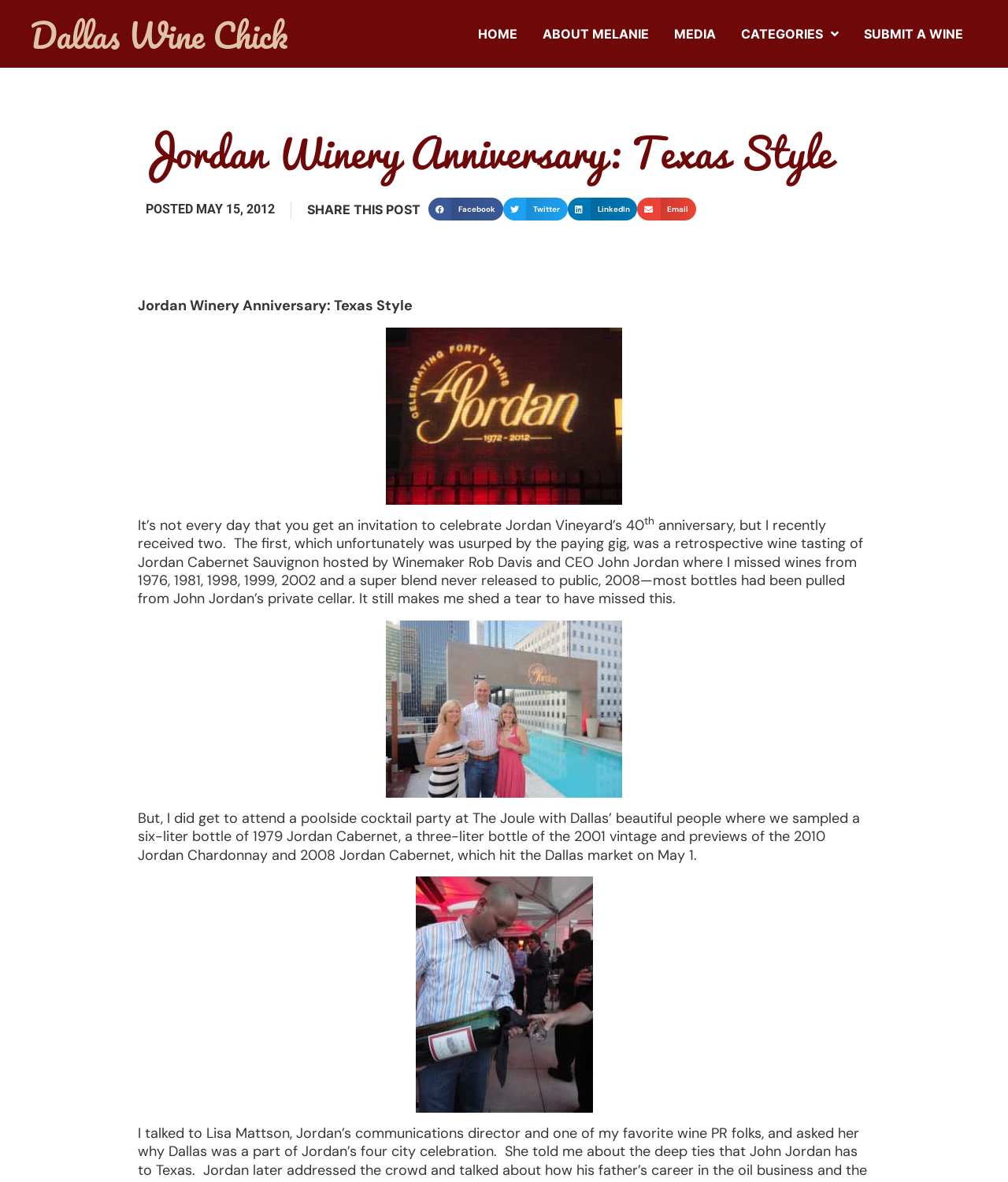How many bottles of wine were sampled at the poolside cocktail party?
Can you provide a detailed and comprehensive answer to the question?

The webpage mentions that at the poolside cocktail party, they sampled a six-liter bottle of 1979 Jordan Cabernet, a three-liter bottle of the 2001 vintage, and previews of the 2010 Jordan Chardonnay and 2008 Jordan Cabernet, which means three bottles of wine were sampled.